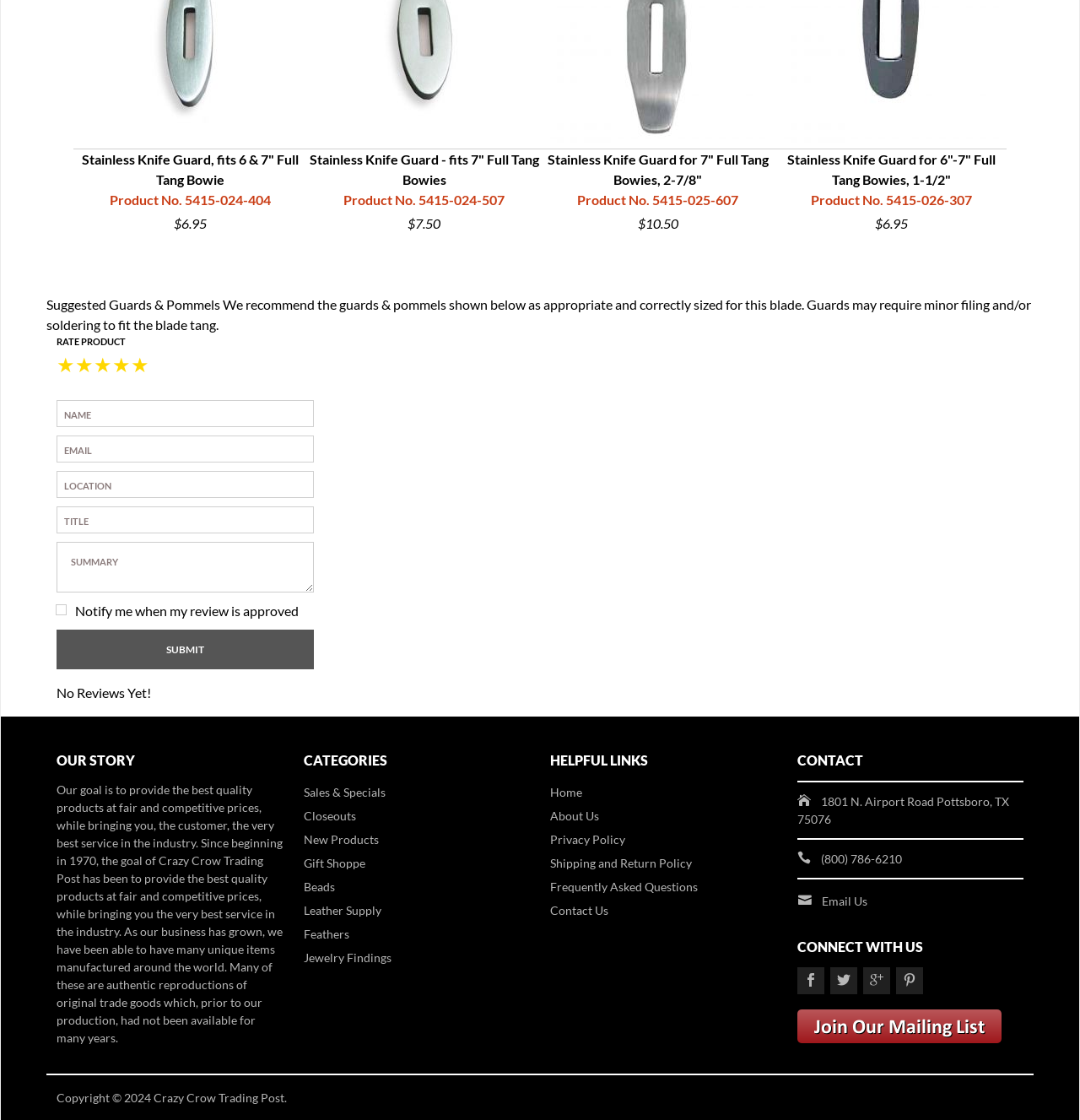What is the company's address?
Could you answer the question with a detailed and thorough explanation?

The company's address is explicitly stated as '1801 N. Airport Road Pottsboro, TX 75076' in the static text.